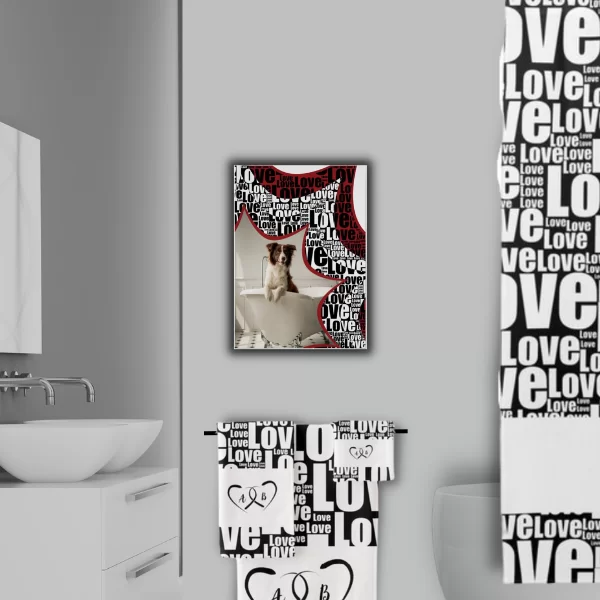Please look at the image and answer the question with a detailed explanation: What is the theme of the artwork?

The artwork titled 'Surrounded by Love' prominently displays a dog sitting in a bath, surrounded by a dynamic typography design that emphasizes the word 'Love' in a mix of red, black, and white, creating a warm, inviting atmosphere that resonates with pet owners and art lovers alike.